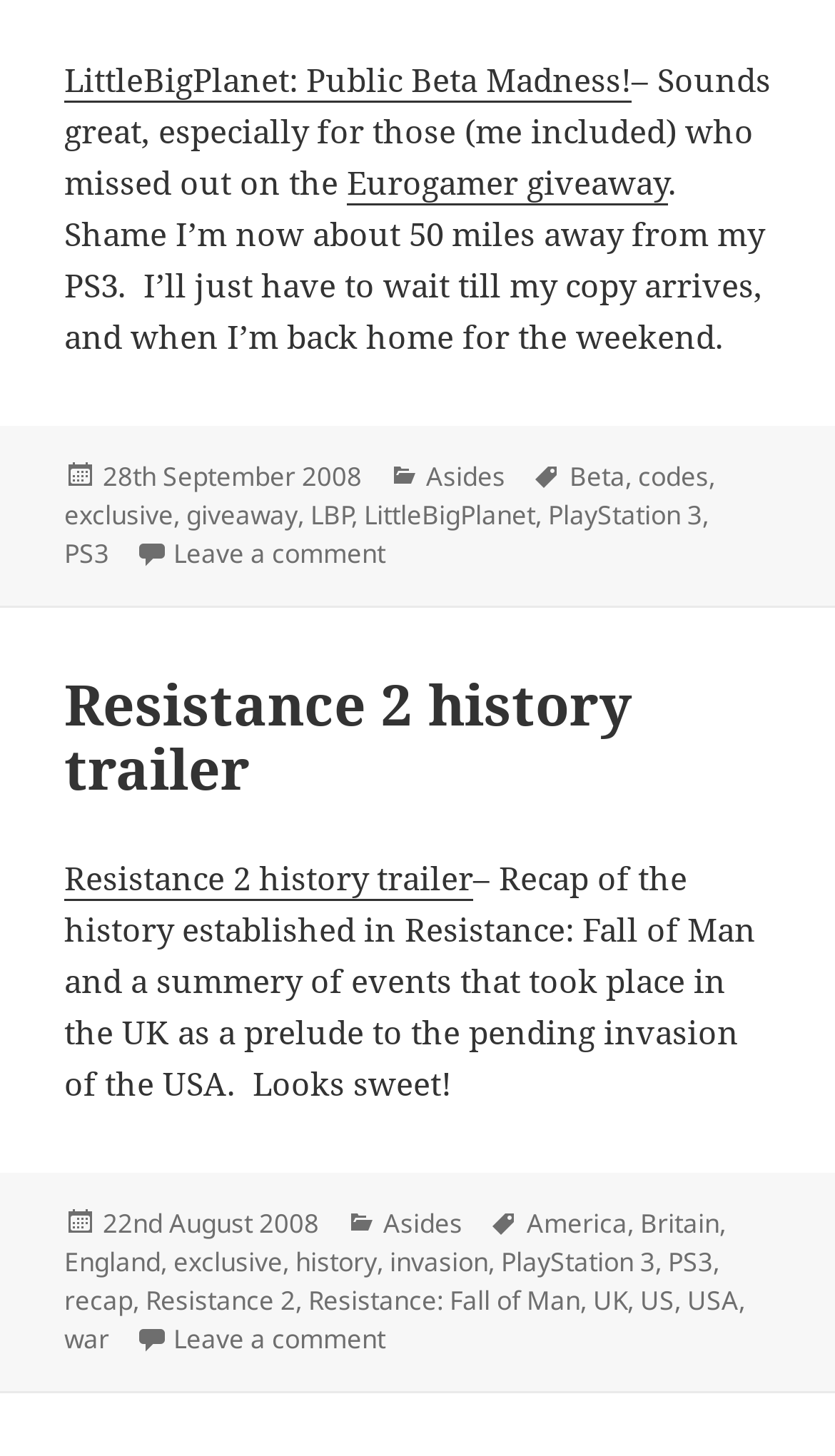Show me the bounding box coordinates of the clickable region to achieve the task as per the instruction: "Leave a comment on LittleBigPlanet: Public Beta Madness!".

[0.208, 0.368, 0.461, 0.395]